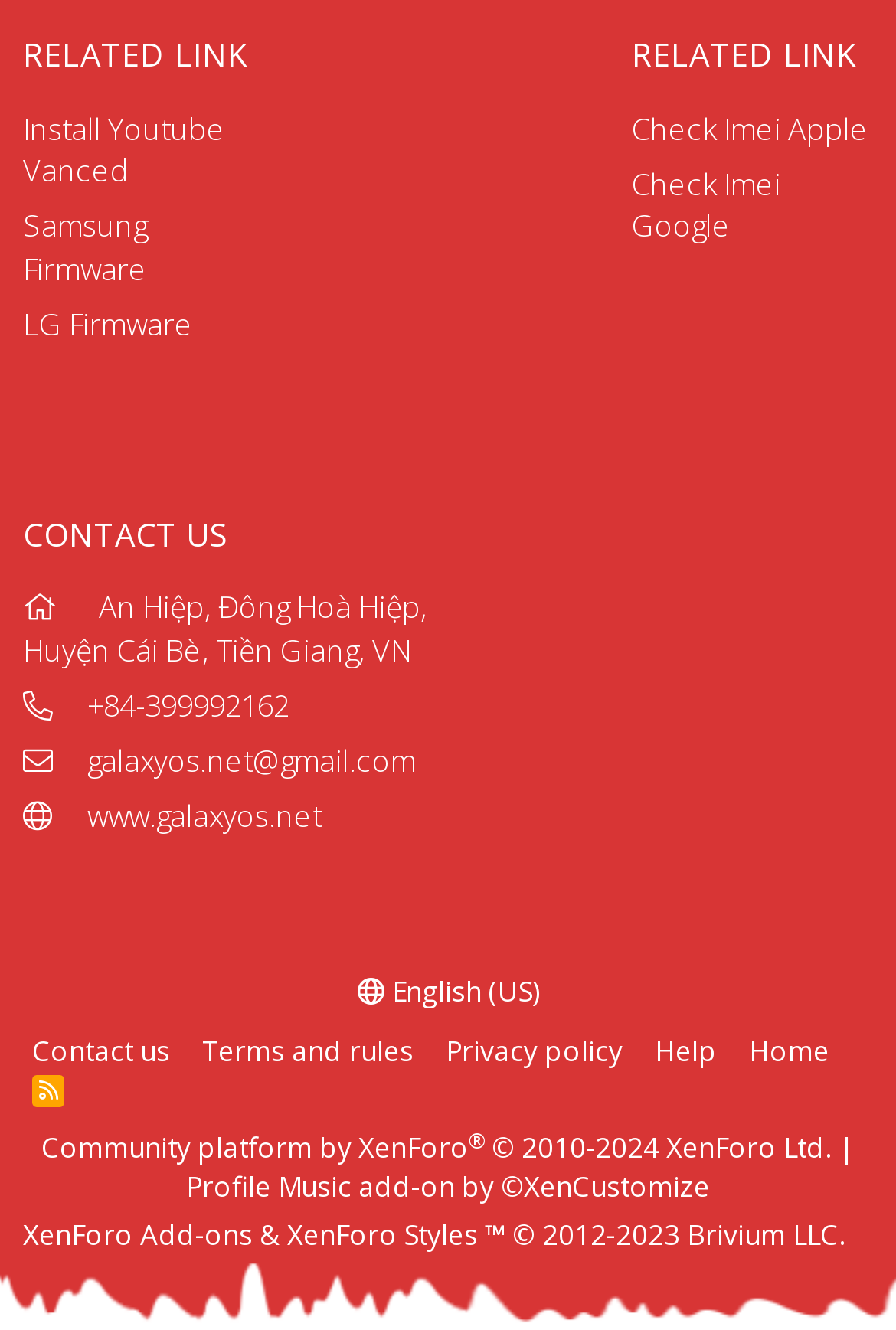Please find the bounding box coordinates of the element that needs to be clicked to perform the following instruction: "Contact us". The bounding box coordinates should be four float numbers between 0 and 1, represented as [left, top, right, bottom].

[0.026, 0.772, 0.2, 0.808]